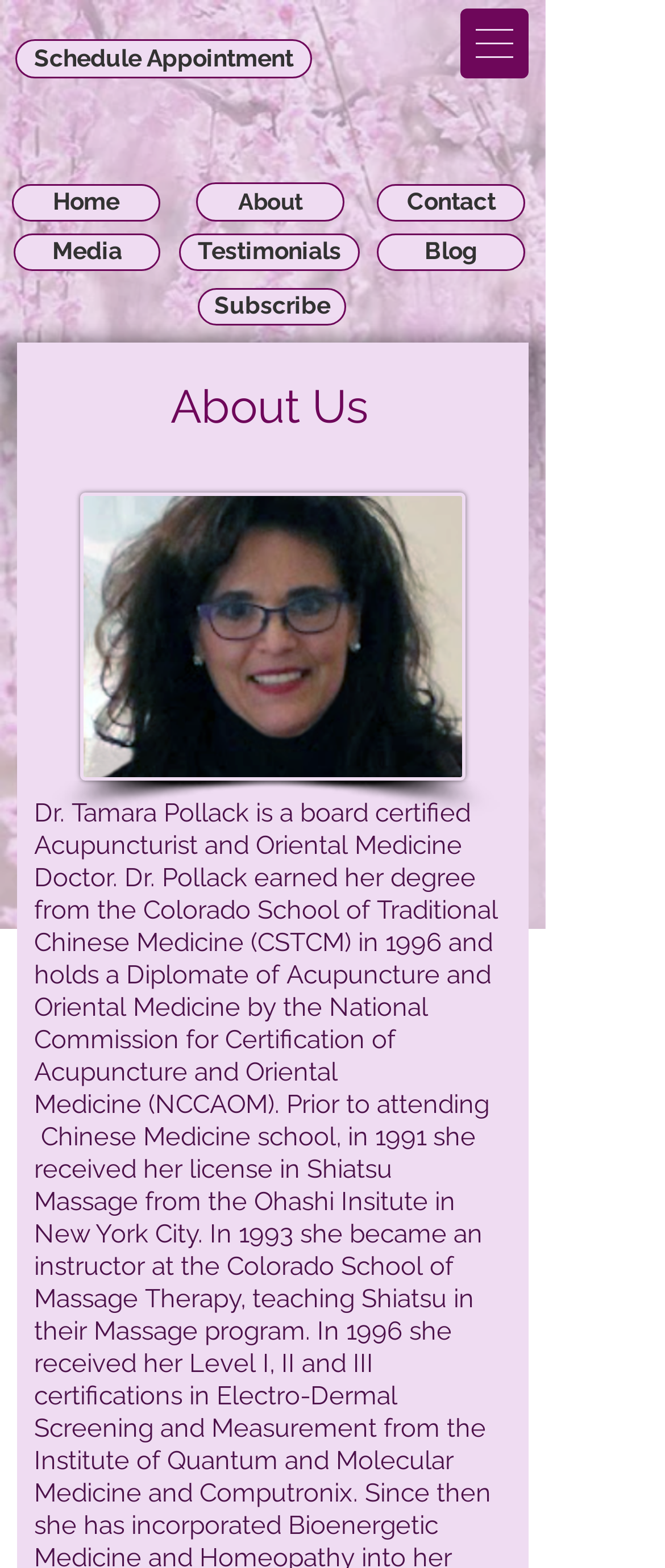Please identify the bounding box coordinates of the region to click in order to complete the task: "Subscribe to the newsletter". The coordinates must be four float numbers between 0 and 1, specified as [left, top, right, bottom].

[0.297, 0.184, 0.521, 0.208]